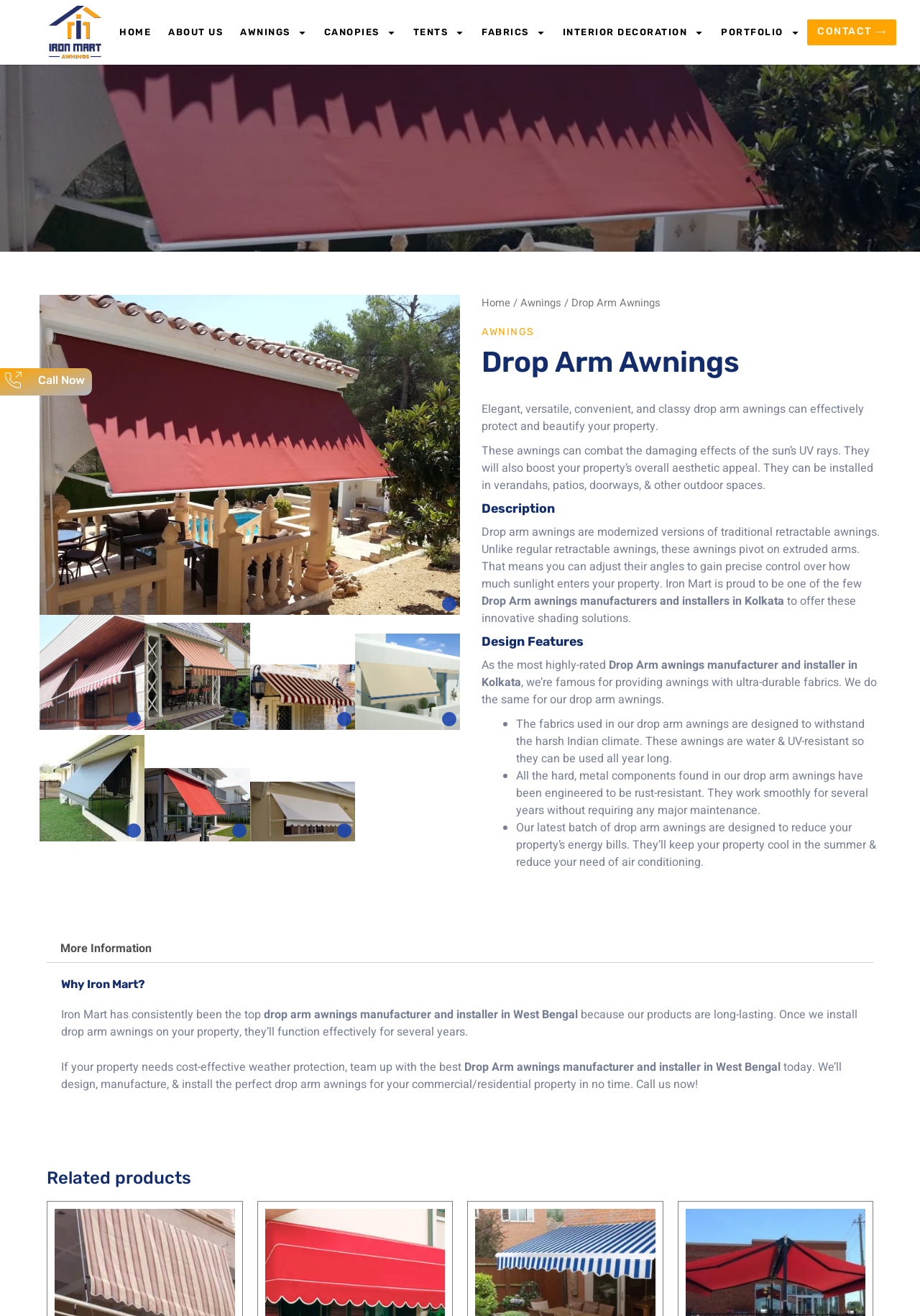Answer the following query concisely with a single word or phrase:
What type of awnings does Iron Mart specialize in?

Drop Arm awnings